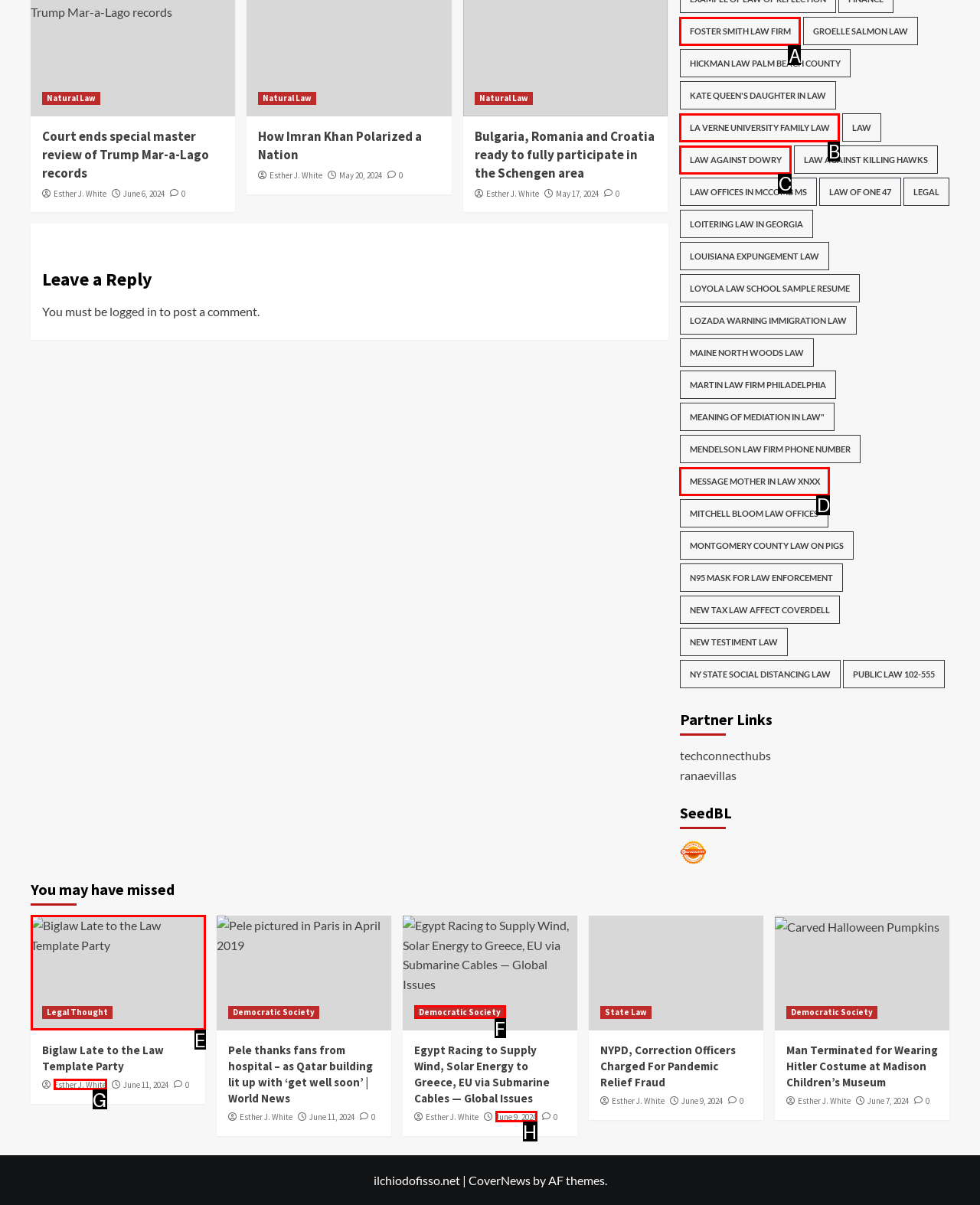Identify the HTML element I need to click to complete this task: click on 'Foster Smith Law Firm' Provide the option's letter from the available choices.

A